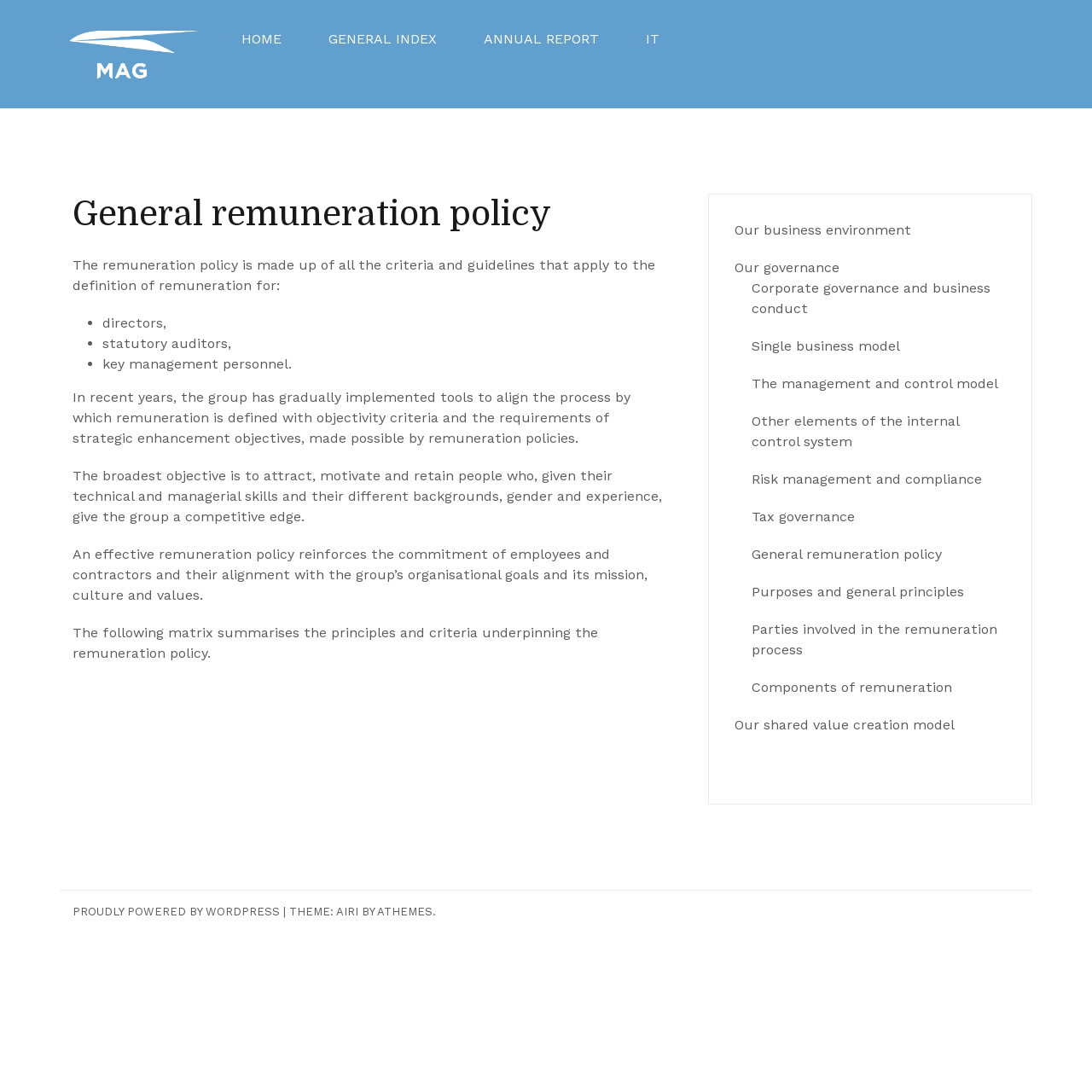Find the bounding box coordinates of the area that needs to be clicked in order to achieve the following instruction: "learn about Our business environment". The coordinates should be specified as four float numbers between 0 and 1, i.e., [left, top, right, bottom].

[0.673, 0.203, 0.834, 0.218]